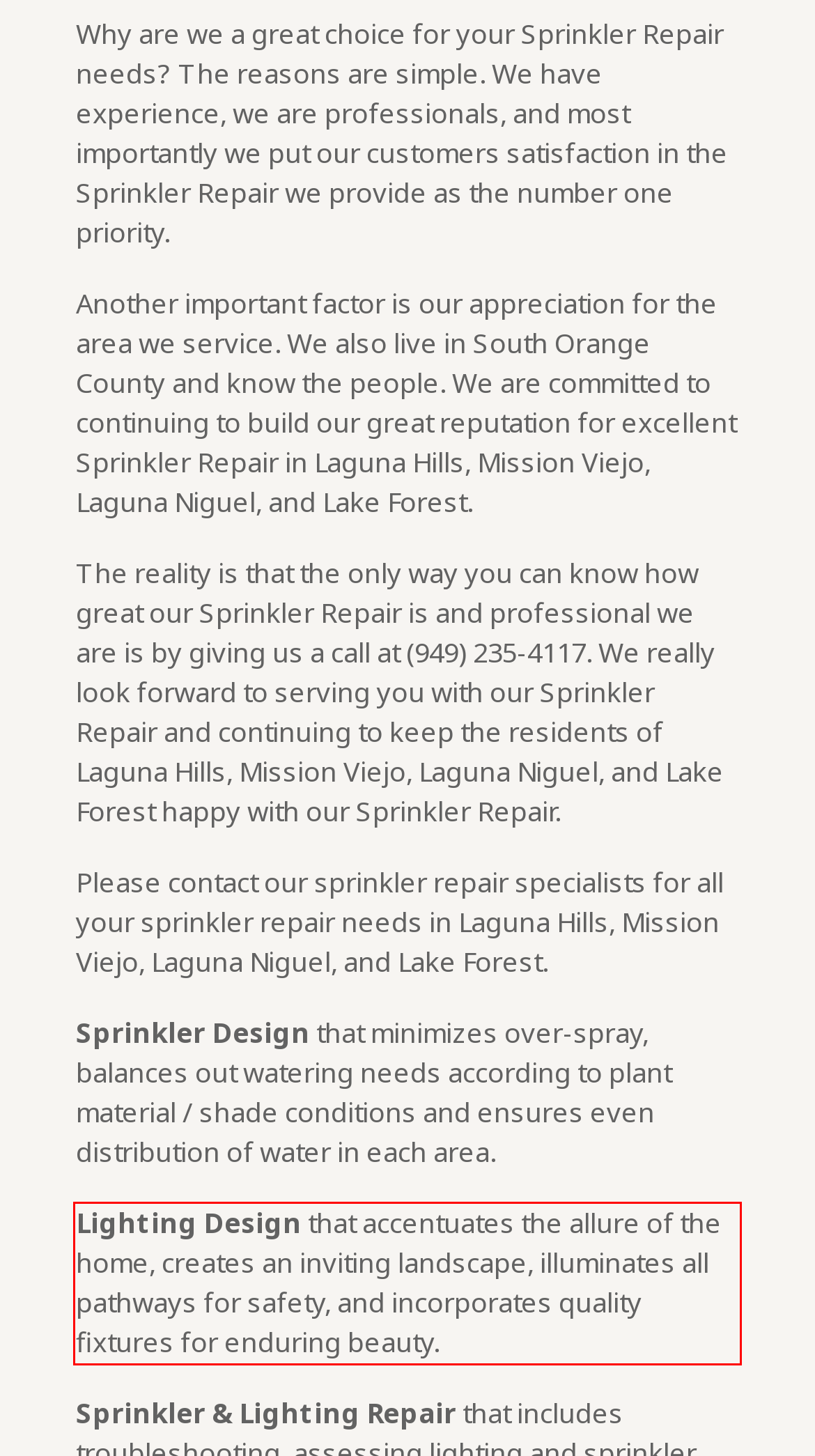Given a screenshot of a webpage containing a red rectangle bounding box, extract and provide the text content found within the red bounding box.

Lighting Design that accentuates the allure of the home, creates an inviting landscape, illuminates all pathways for safety, and incorporates quality fixtures for enduring beauty.